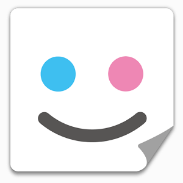What is the intended atmosphere of the design?
Could you please answer the question thoroughly and with as much detail as possible?

The caption states that the design is 'likely intended to promote a light-hearted atmosphere', which suggests that the overall mood or feeling the design aims to evoke is one of playfulness and positivity.